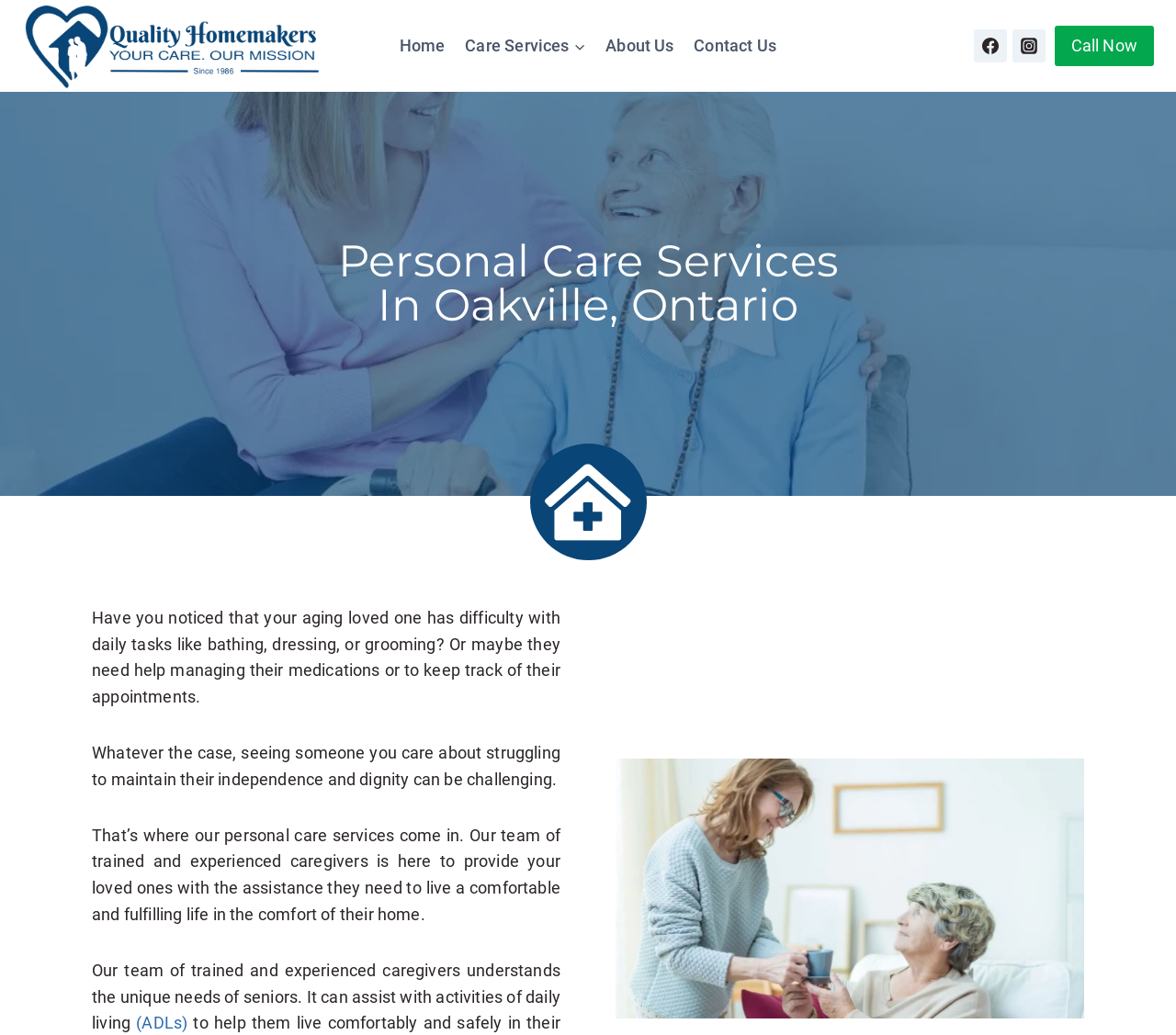Provide the bounding box coordinates of the HTML element described by the text: "About Us". The coordinates should be in the format [left, top, right, bottom] with values between 0 and 1.

[0.507, 0.0, 0.582, 0.089]